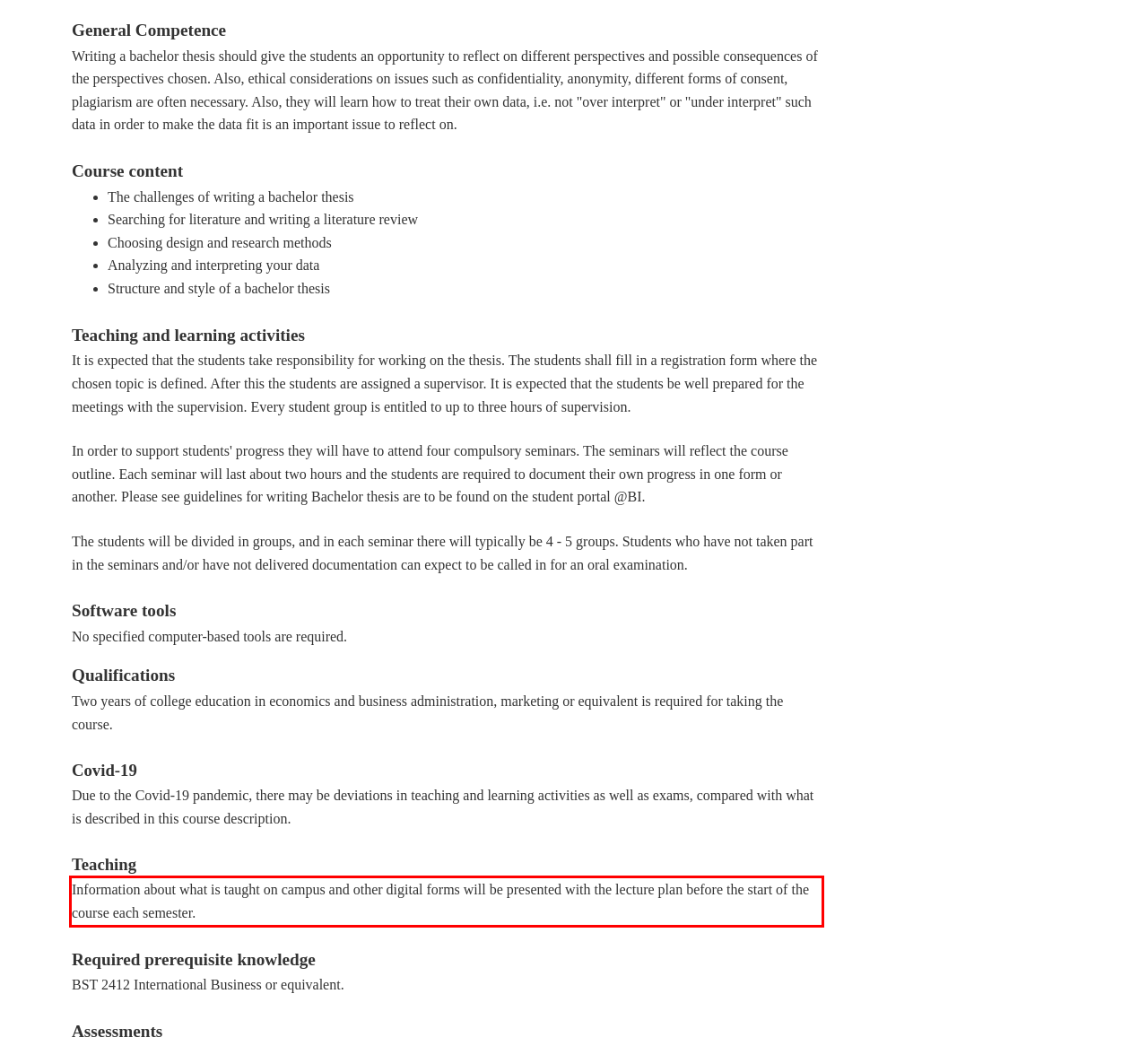Given the screenshot of the webpage, identify the red bounding box, and recognize the text content inside that red bounding box.

Information about what is taught on campus and other digital forms will be presented with the lecture plan before the start of the course each semester.